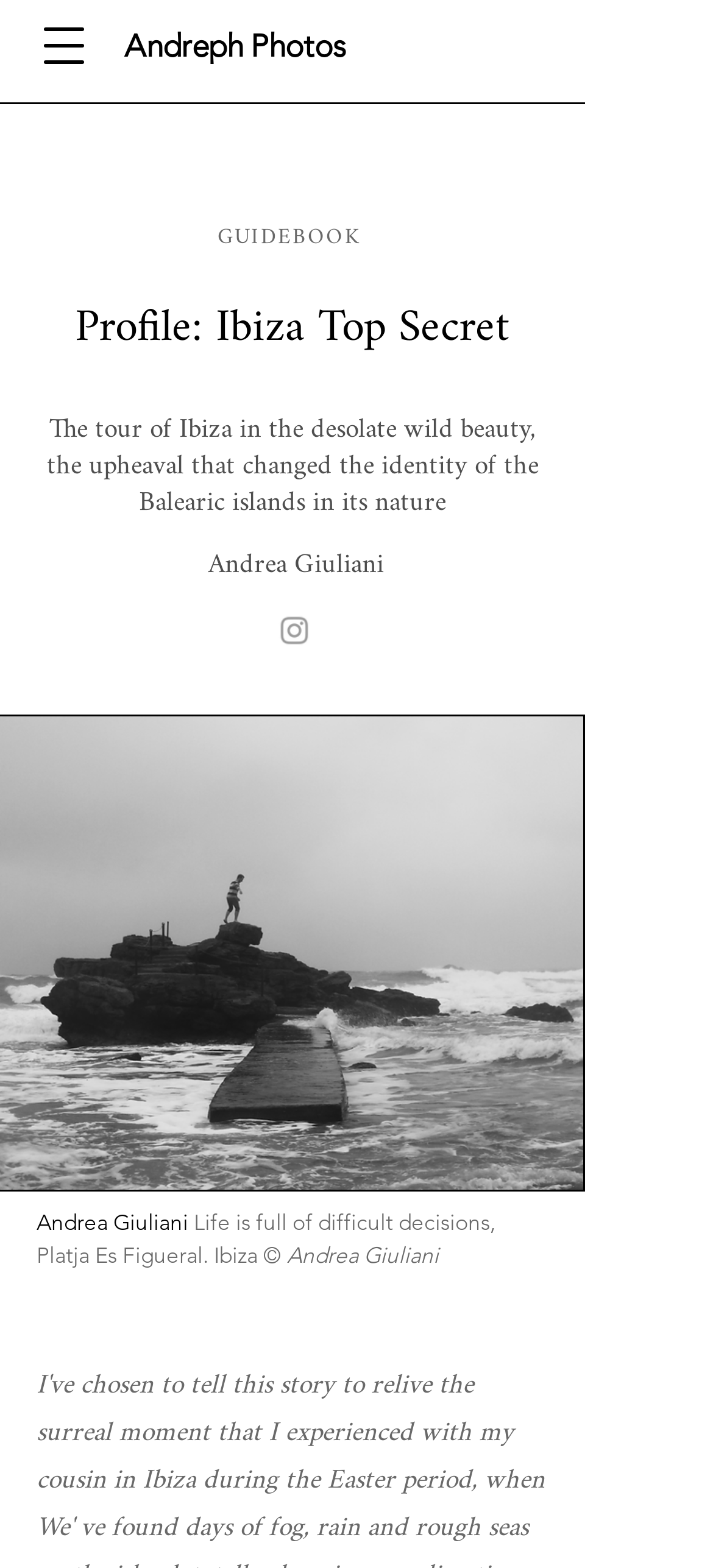What is the name of the person in the profile?
Refer to the screenshot and answer in one word or phrase.

Andrea Giuliani